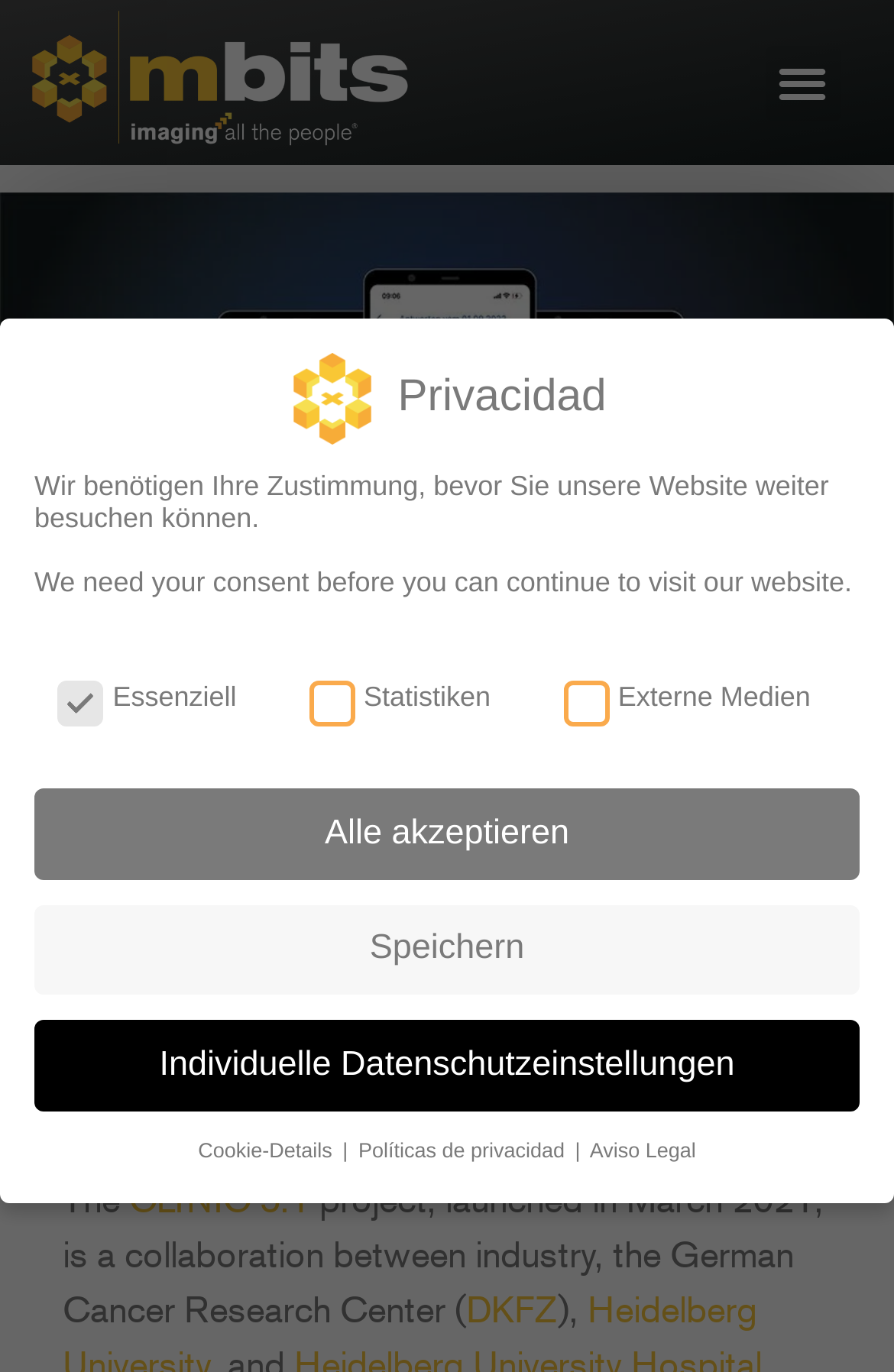Locate the bounding box coordinates of the clickable area to execute the instruction: "Click the logo of mbits". Provide the coordinates as four float numbers between 0 and 1, represented as [left, top, right, bottom].

[0.0, 0.0, 0.5, 0.121]